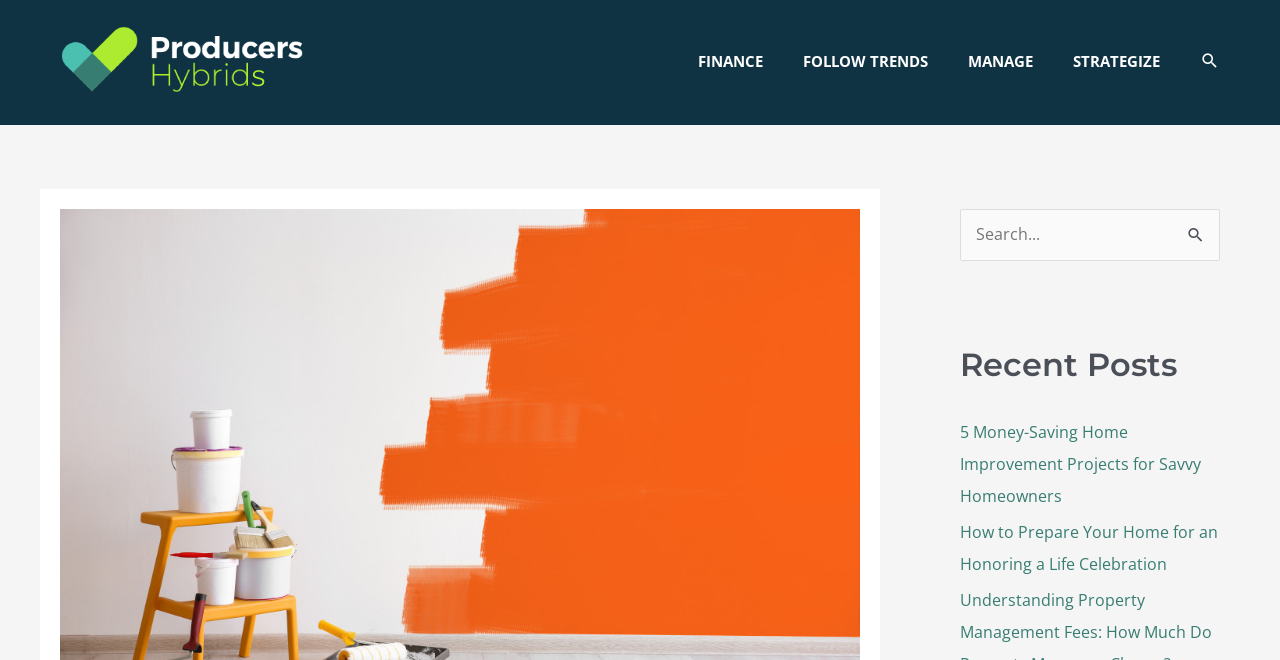Describe the webpage meticulously, covering all significant aspects.

The webpage is about home renovation and improvement, with a focus on the current housing market shortage. At the top left corner, there is a logo of "Producers Hybrids" with a link to the homepage. 

Below the logo, there is a navigation menu that spans across the top of the page, containing links to "FINANCE", "FOLLOW TRENDS", "MANAGE", and "STRATEGIZE". On the top right corner, there is a search icon link with the text "SEARCH" next to it.

In the middle of the page, there is a complementary section that takes up about a quarter of the page's width. Within this section, there is a search bar with a label "Search for:" and a search button. 

Below the search bar, there is a heading "Recent Posts" followed by two links to articles: "5 Money-Saving Home Improvement Projects for Savvy Homeowners" and "How to Prepare Your Home for an Honoring a Life Celebration". These articles are likely related to home renovation and improvement, given the context of the webpage.